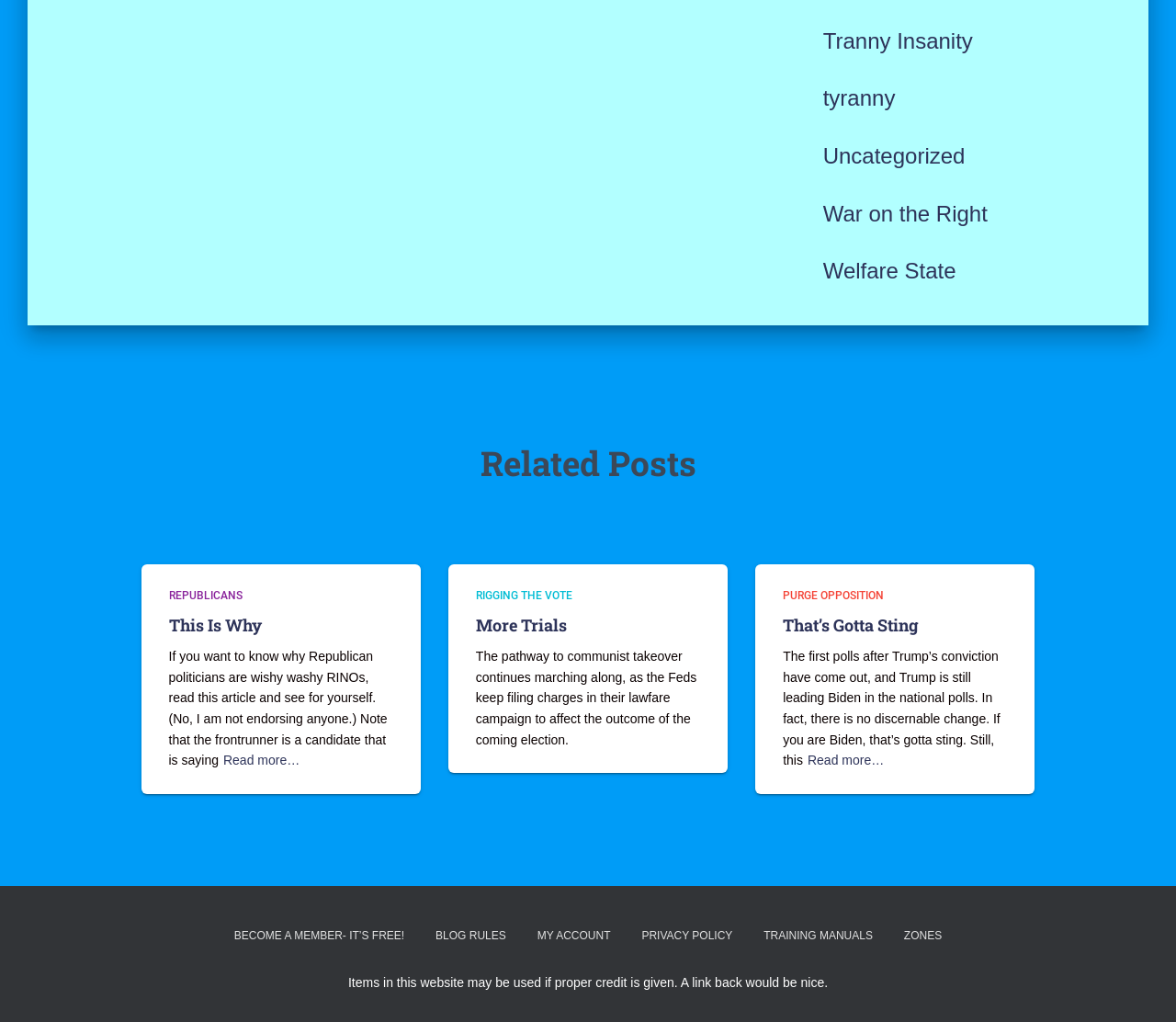What is the purpose of the link 'BECOME A MEMBER- IT’S FREE!'?
Using the image as a reference, answer with just one word or a short phrase.

To join the website